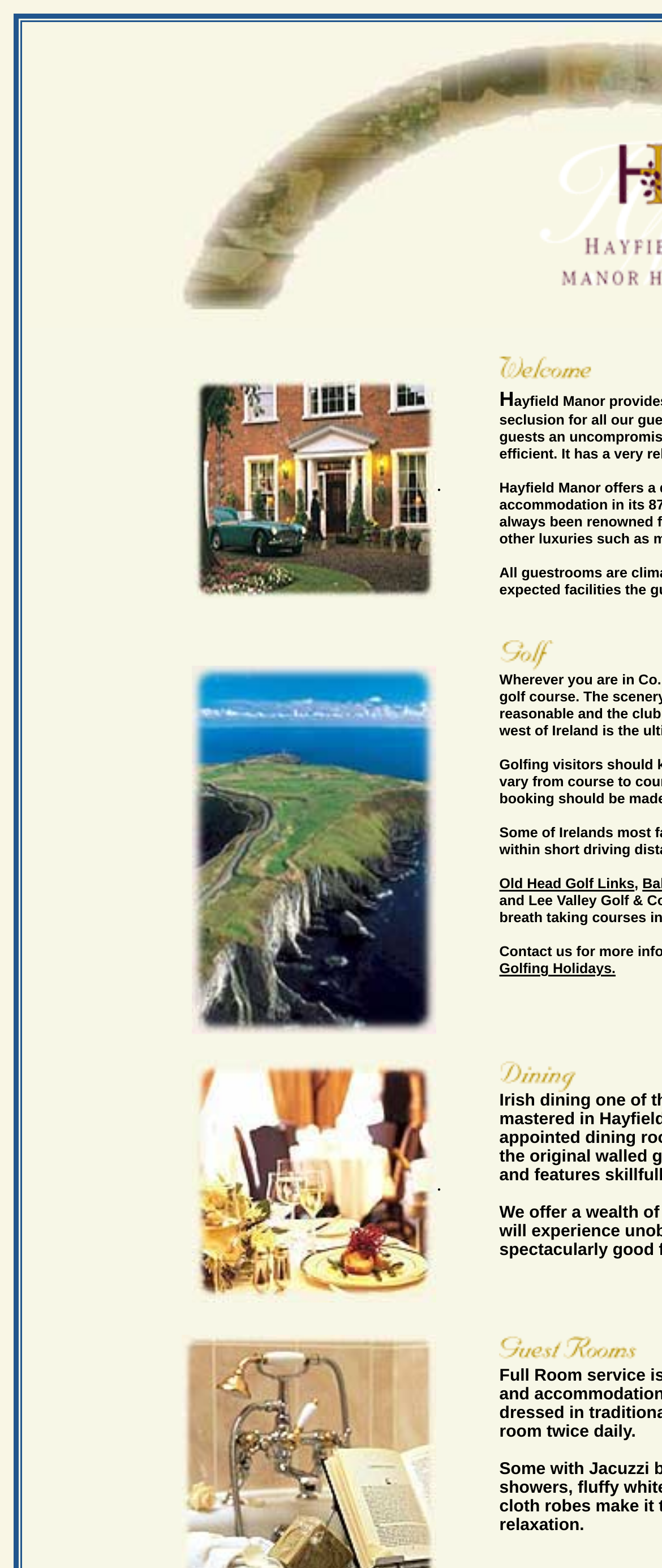Provide a one-word or brief phrase answer to the question:
What is the theme of the images on the webpage?

Golf